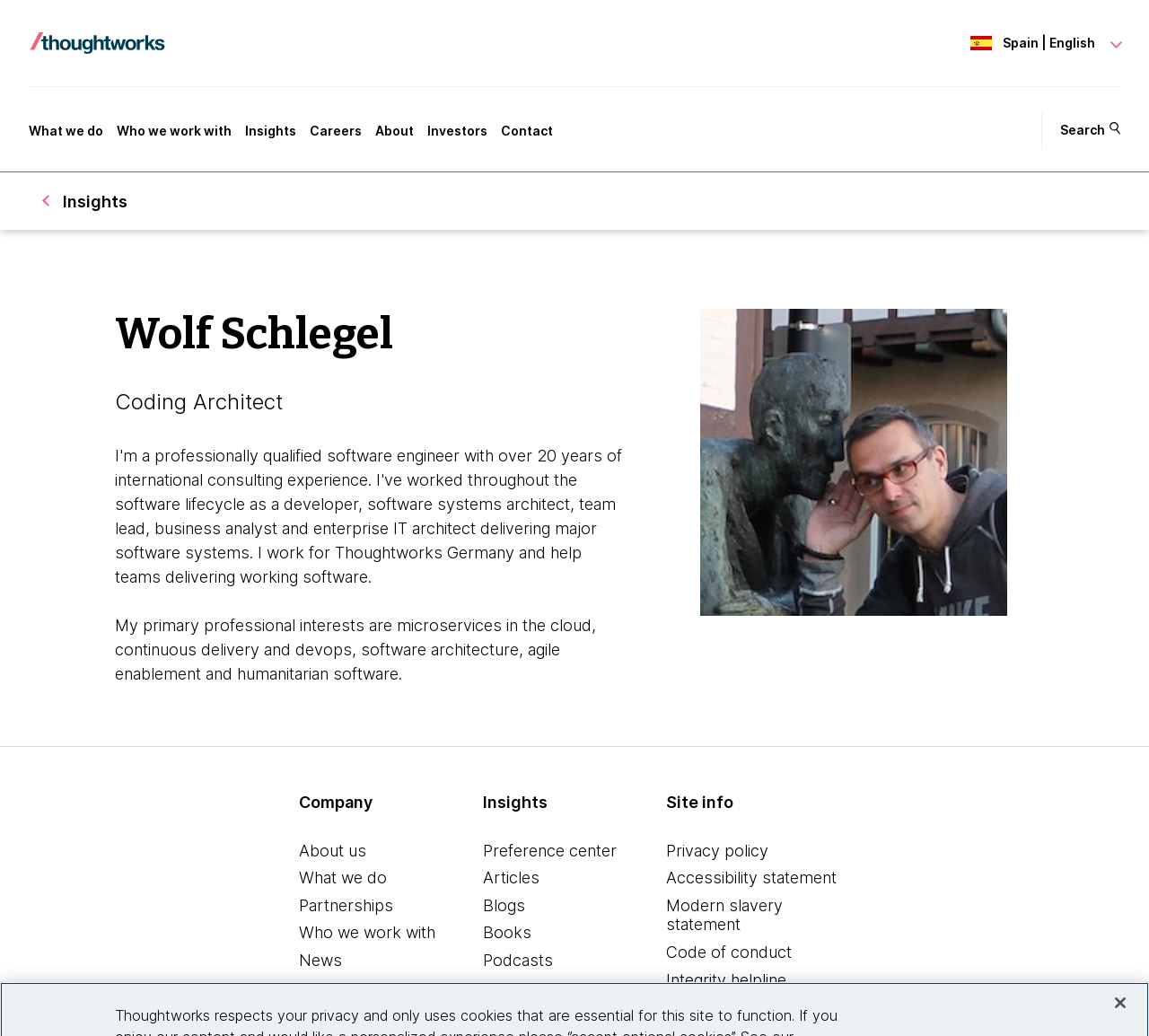Answer in one word or a short phrase: 
What is the language selected in the language navigation dropdown?

English